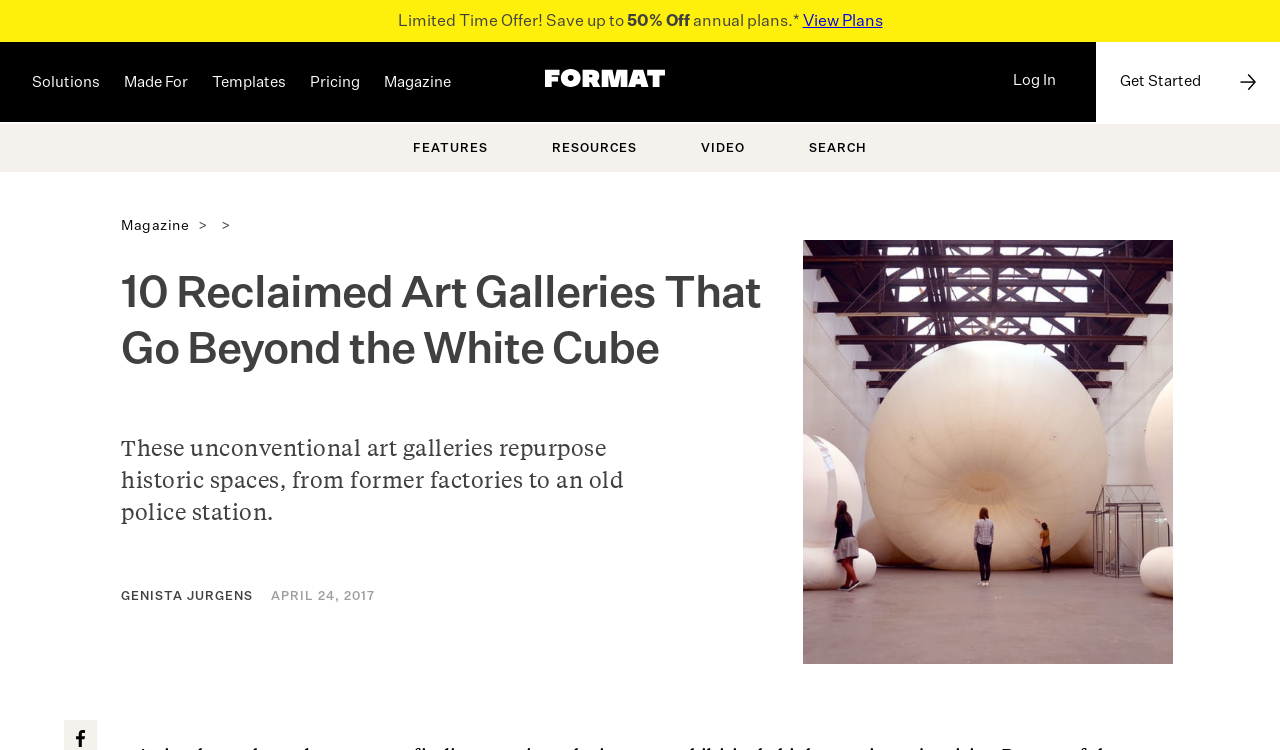Generate the main heading text from the webpage.

10 Reclaimed Art Galleries That Go Beyond the White Cube